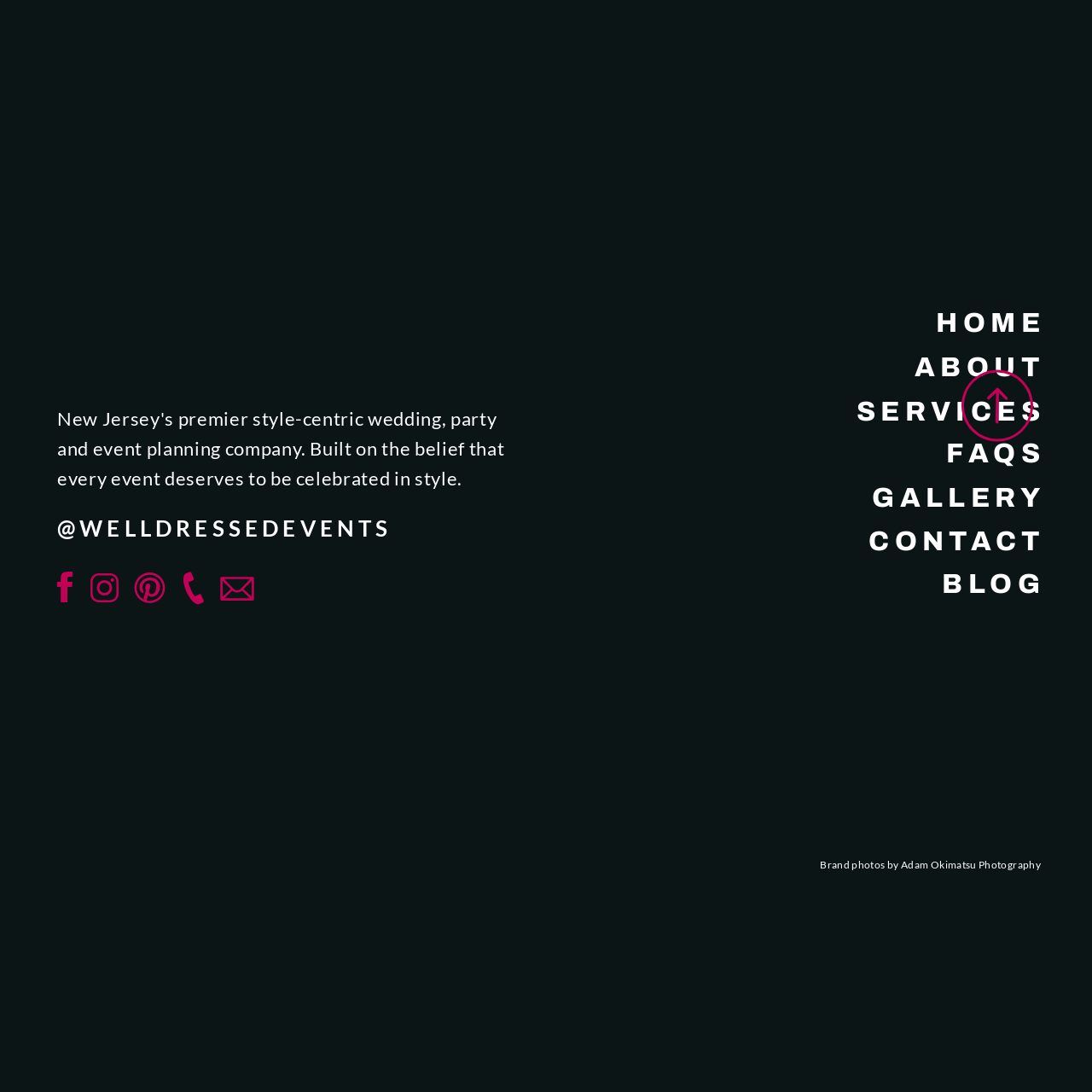What is the focus of the accompanying hashtags?
Look closely at the part of the image outlined in red and give a one-word or short phrase answer.

Personal stories and experiences